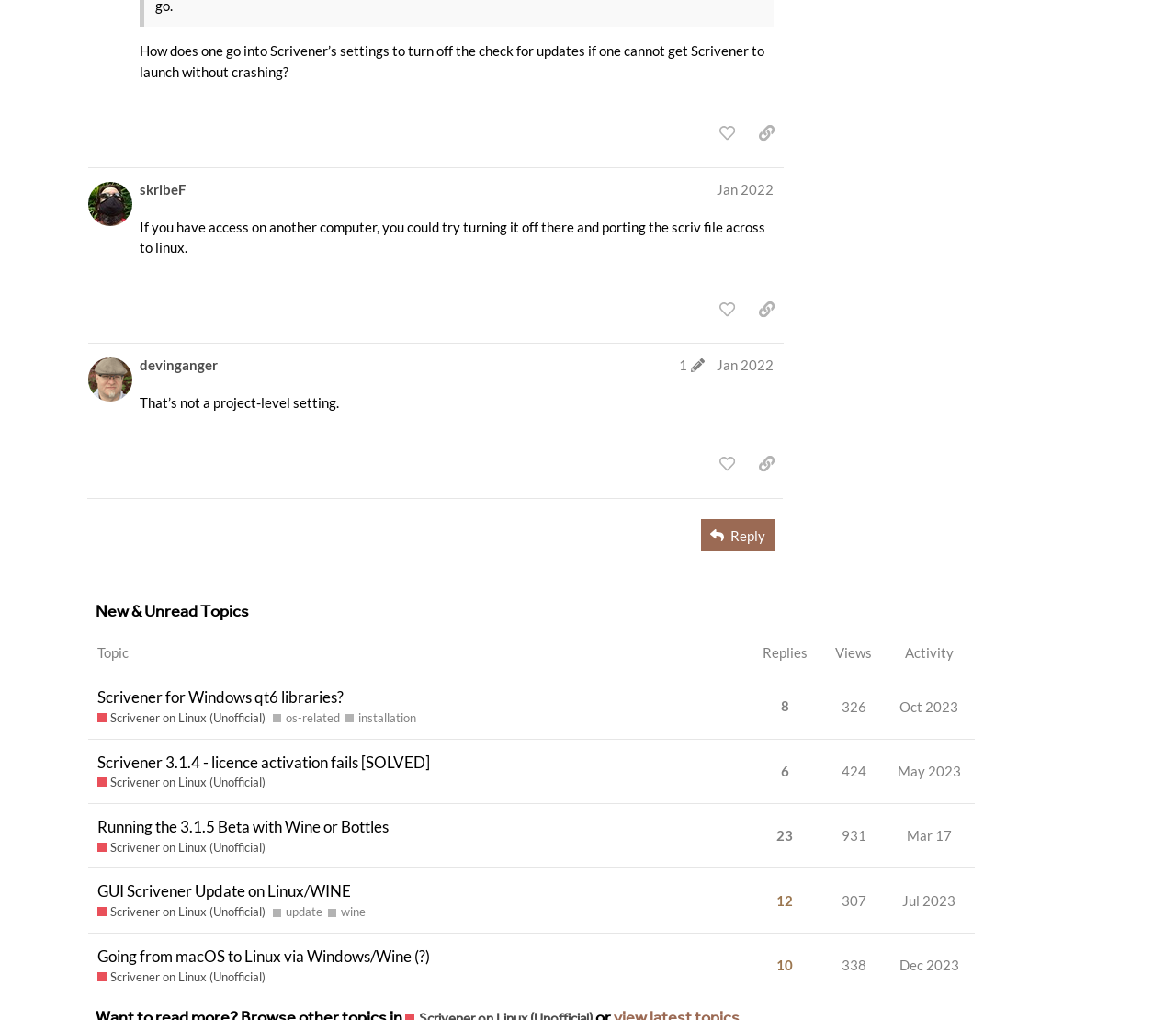Answer the question with a single word or phrase: 
How many replies does the third topic have?

23